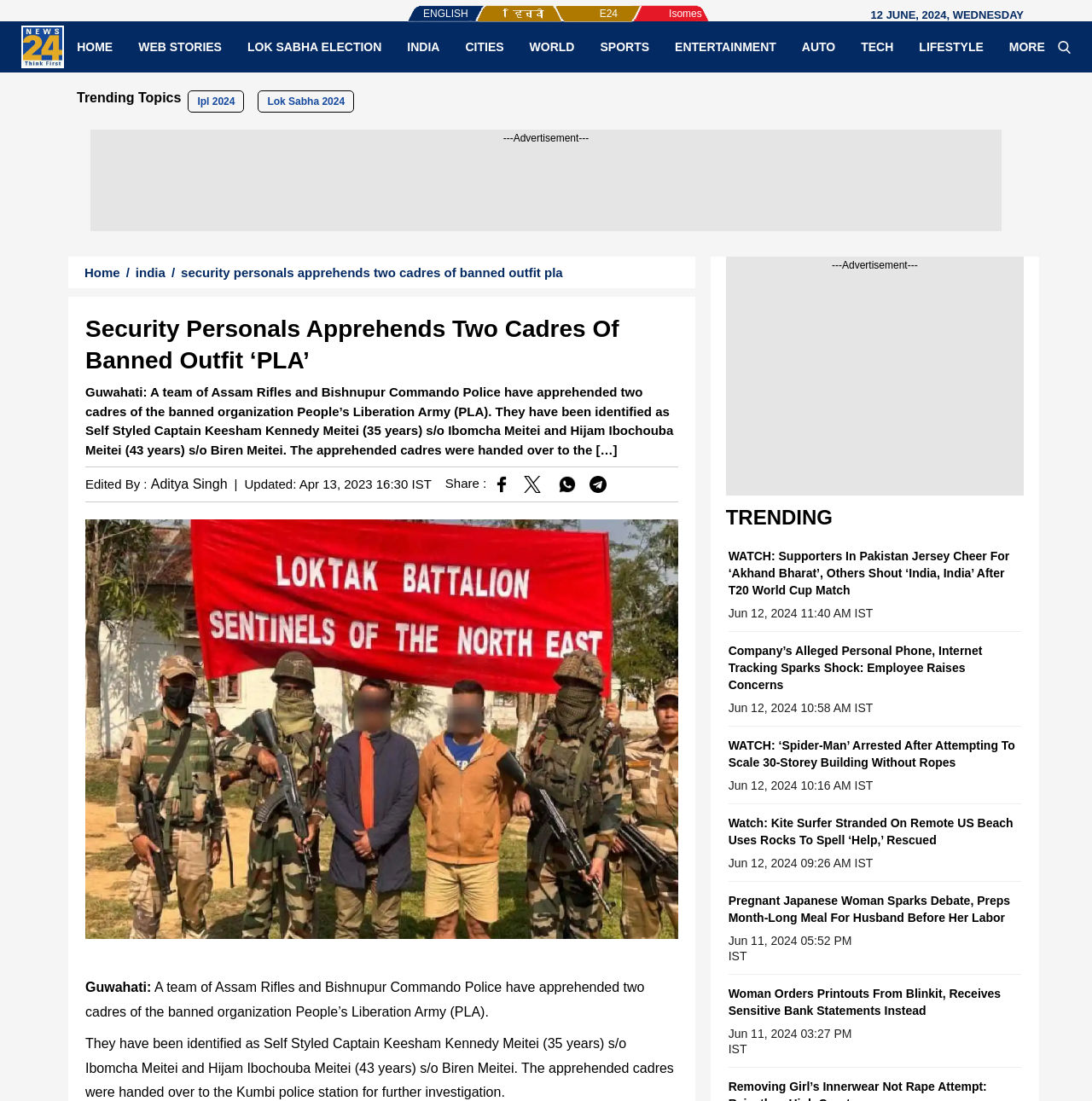Provide a short, one-word or phrase answer to the question below:
What is the date of the news article?

12 JUNE, 2024